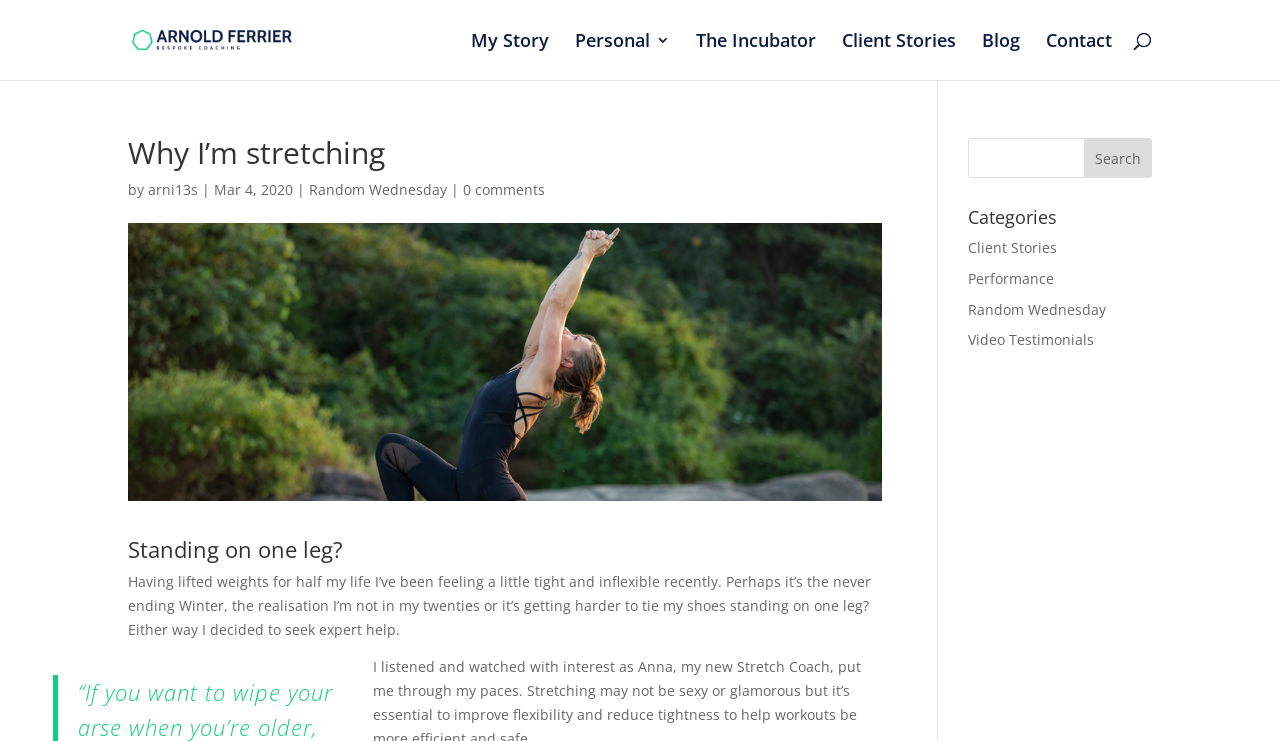Answer the following query concisely with a single word or phrase:
What is the blogger's concern?

Feeling tight and inflexible